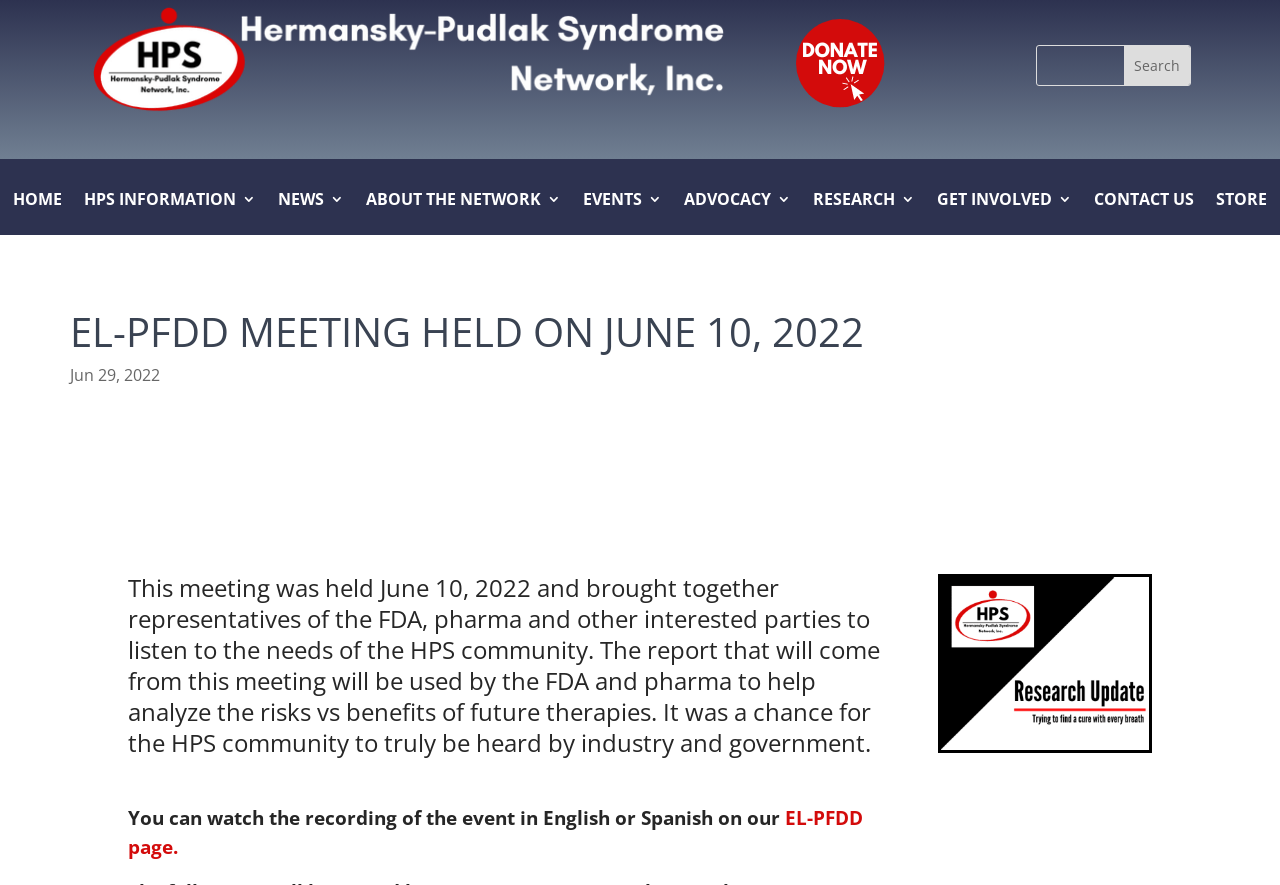Identify the bounding box coordinates of the section to be clicked to complete the task described by the following instruction: "Go to the 'HOME' page". The coordinates should be four float numbers between 0 and 1, formatted as [left, top, right, bottom].

[0.01, 0.217, 0.048, 0.266]